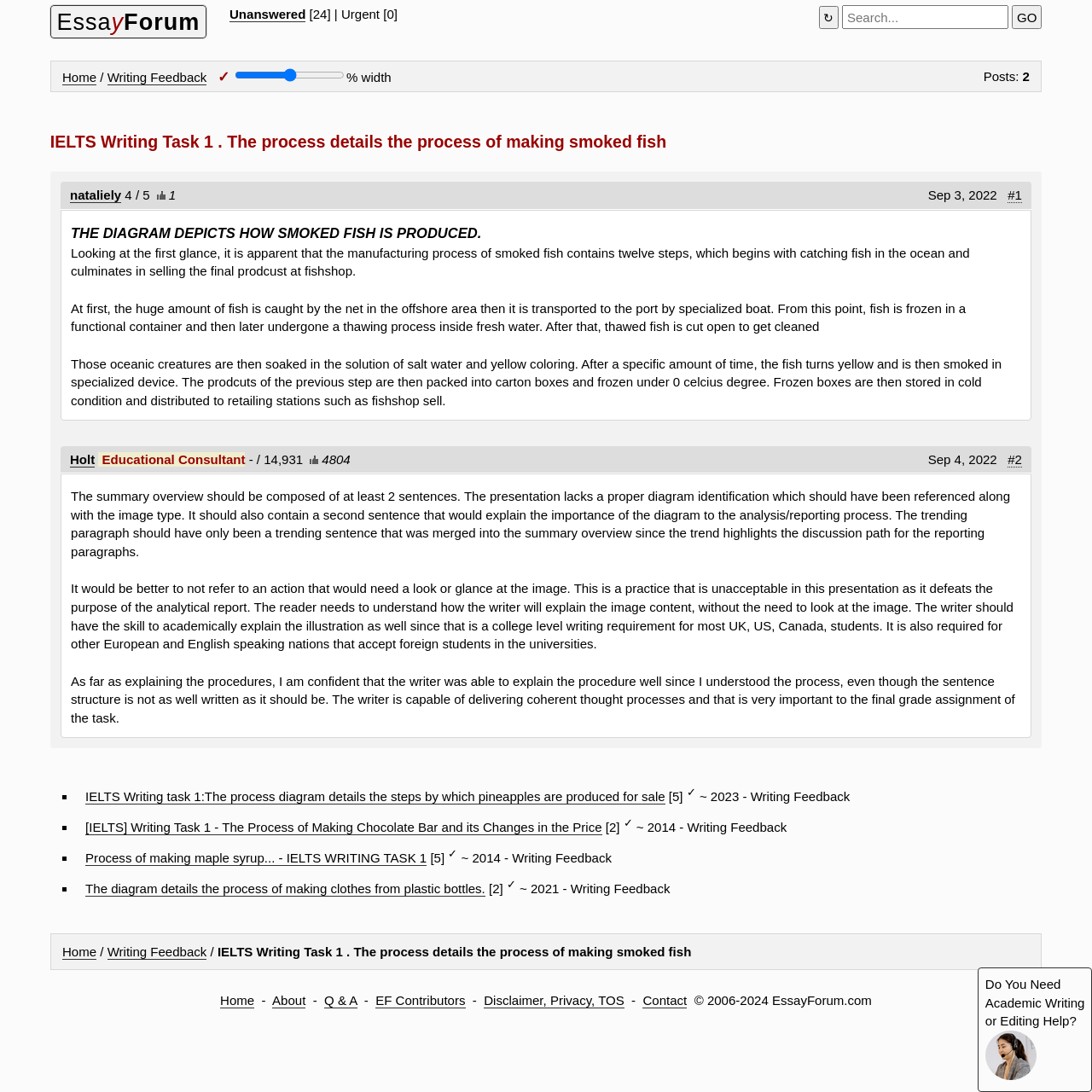Determine the bounding box coordinates of the region to click in order to accomplish the following instruction: "Go to the home page". Provide the coordinates as four float numbers between 0 and 1, specifically [left, top, right, bottom].

[0.057, 0.064, 0.088, 0.078]